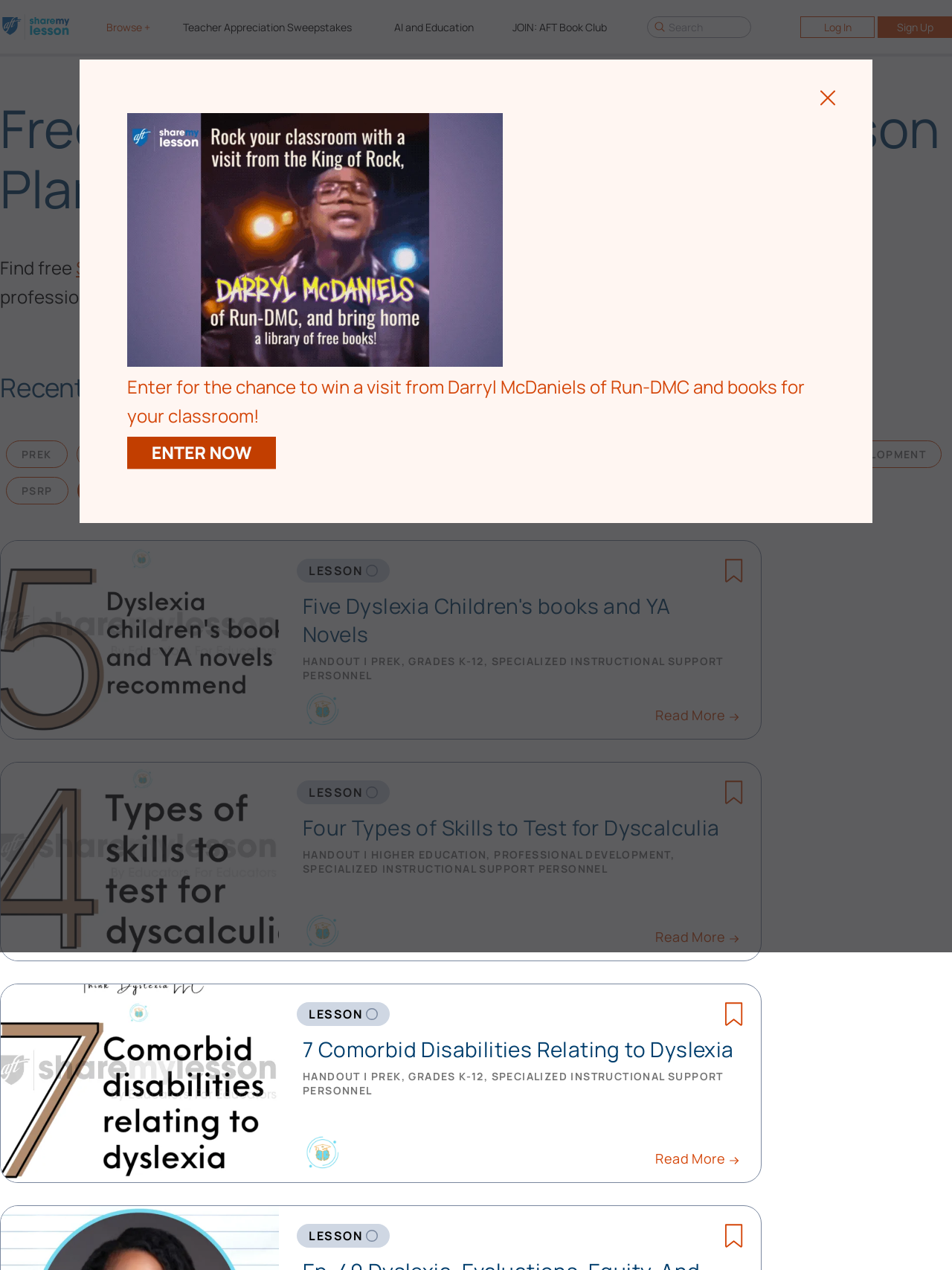What is the purpose of the 'Search' button?
Identify the answer in the screenshot and reply with a single word or phrase.

To search resources